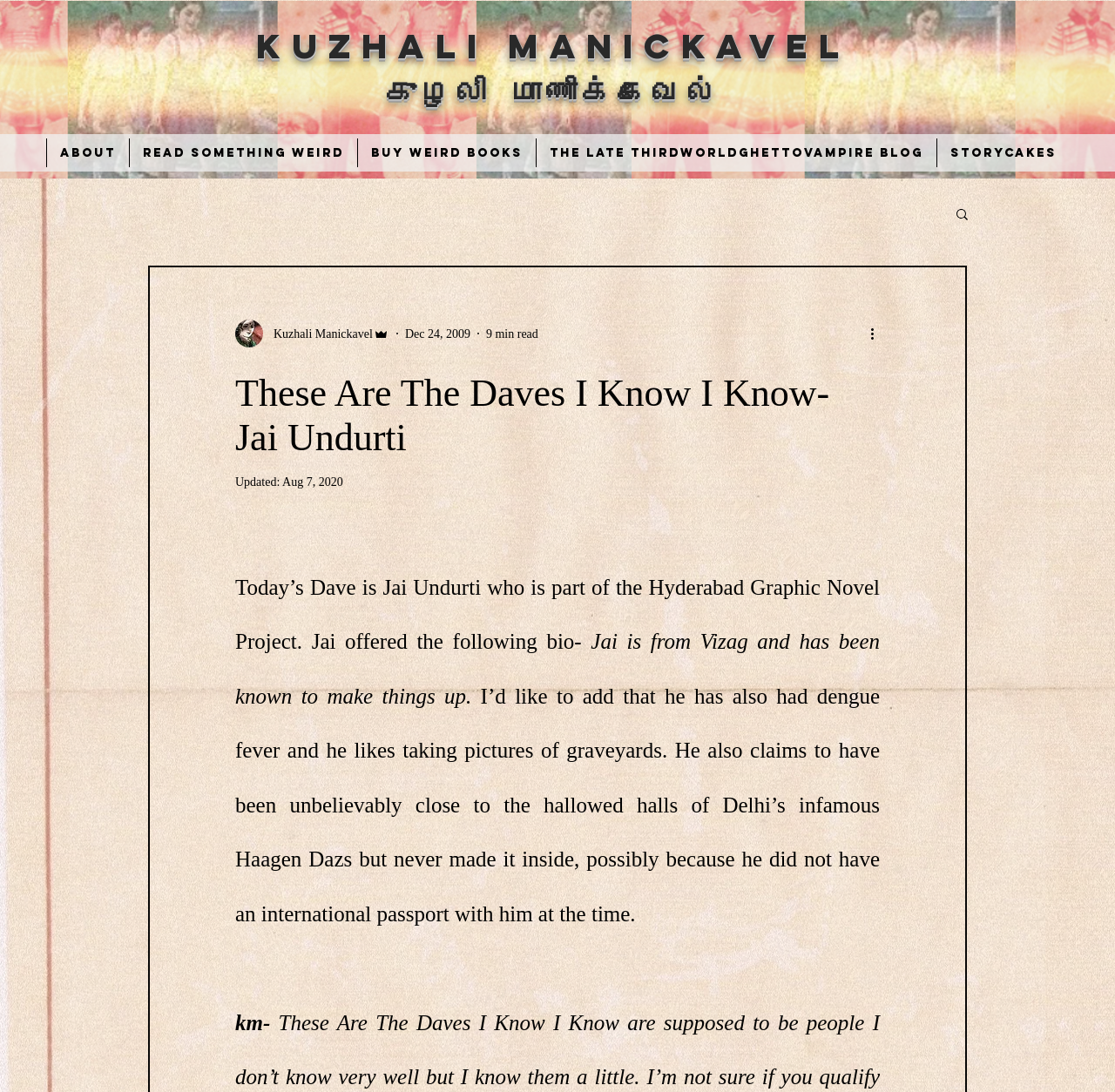What is the name of the blog mentioned?
Look at the image and respond with a one-word or short phrase answer.

thirdworldghettovampire